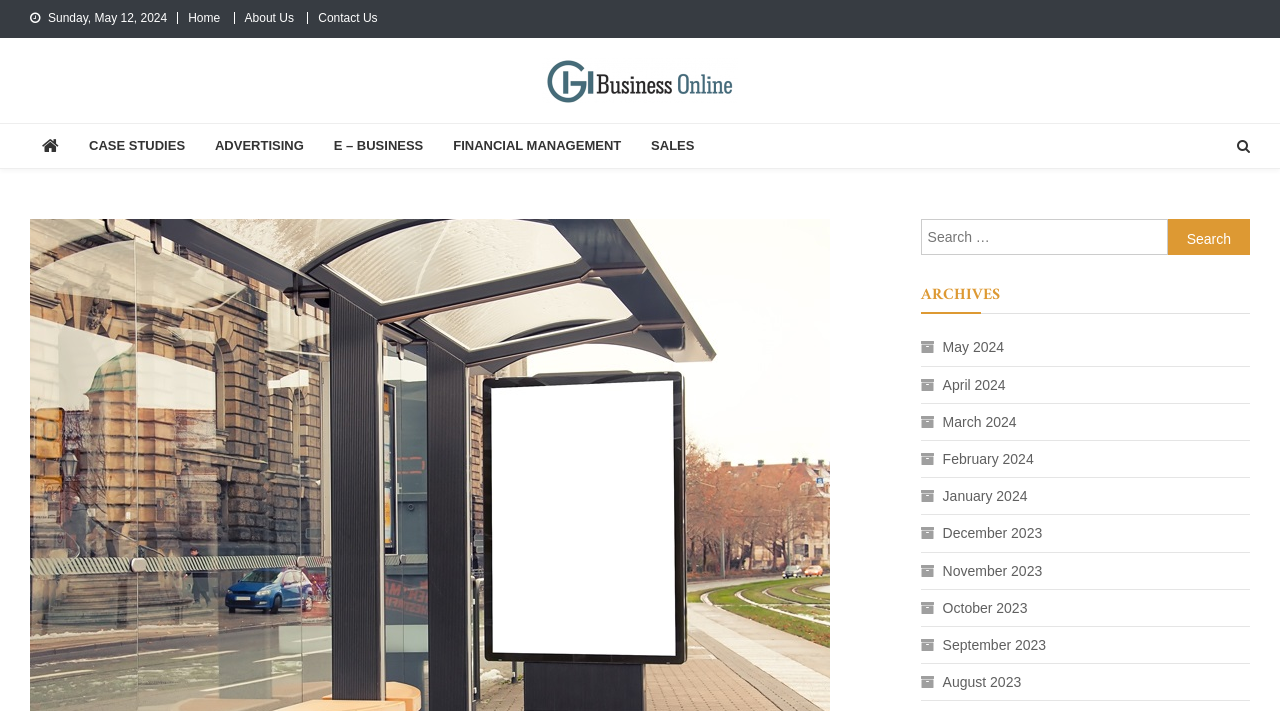Please find the bounding box coordinates for the clickable element needed to perform this instruction: "View CASE STUDIES".

[0.058, 0.174, 0.156, 0.236]